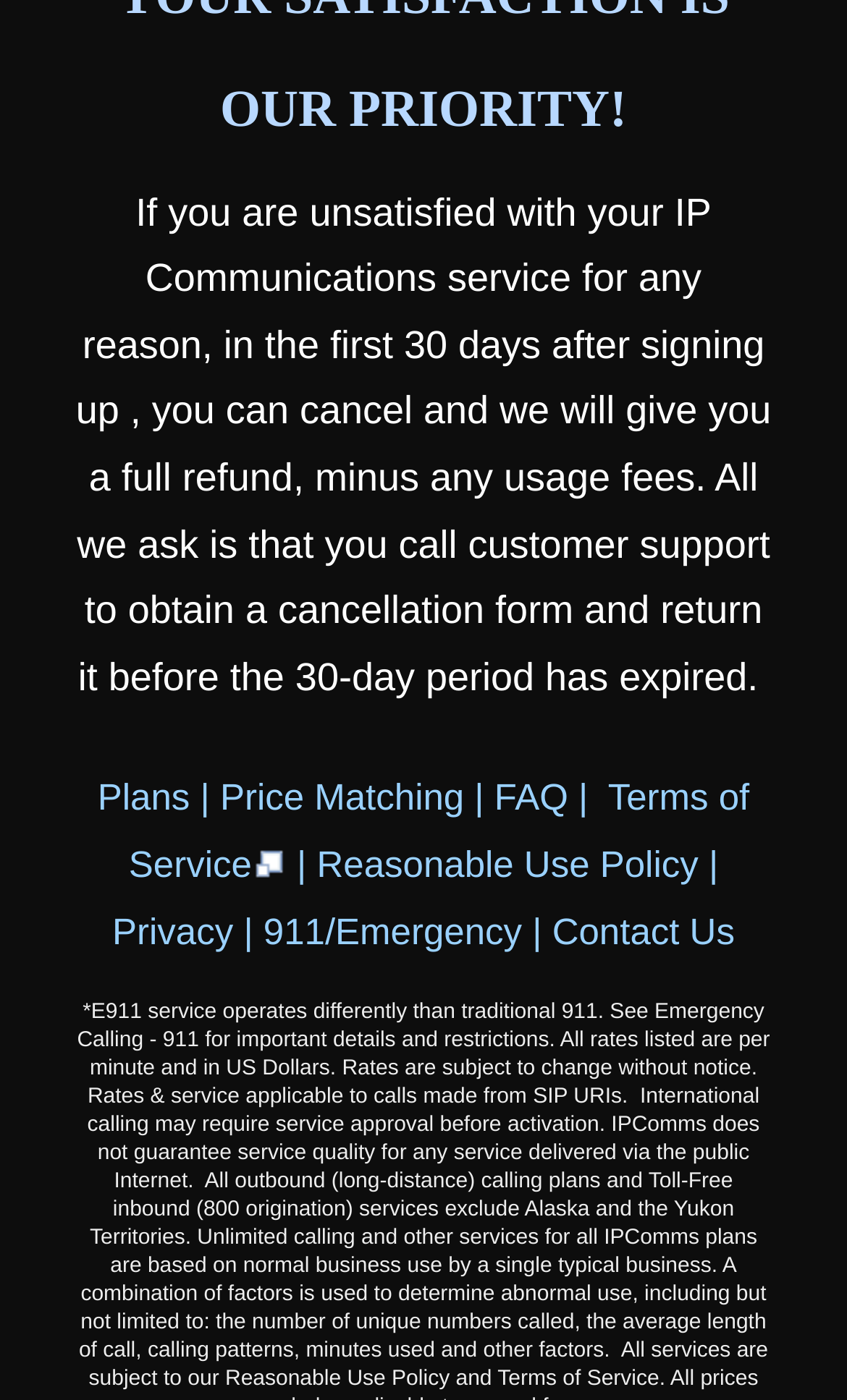What is the topic of the 911/Emergency link?
Using the details shown in the screenshot, provide a comprehensive answer to the question.

The link '911/Emergency' suggests that it is related to emergency services, possibly providing information on how to contact emergency services or how the IP Communications service handles emergency situations.